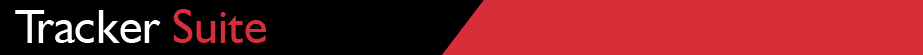Give a thorough explanation of the elements present in the image.

The image showcases the bold and distinctive branding of "Tracker Suite," highlighting its significance as an award-winning solution for project management, particularly within Lotus Notes environments. The design features a striking contrast of black and red, with the word "Tracker" in a crisp white font, seamlessly integrated with a dynamic red graphic element that adds a sense of energy and movement. This visual representation embodies the efficiency and streamlined processes that Tracker Suite promises to deliver, making it an essential tool for administrators looking to optimize management tasks. This branding underscores Tracker Suite’s position as a leader in enhancing productivity and facilitating better project oversight.